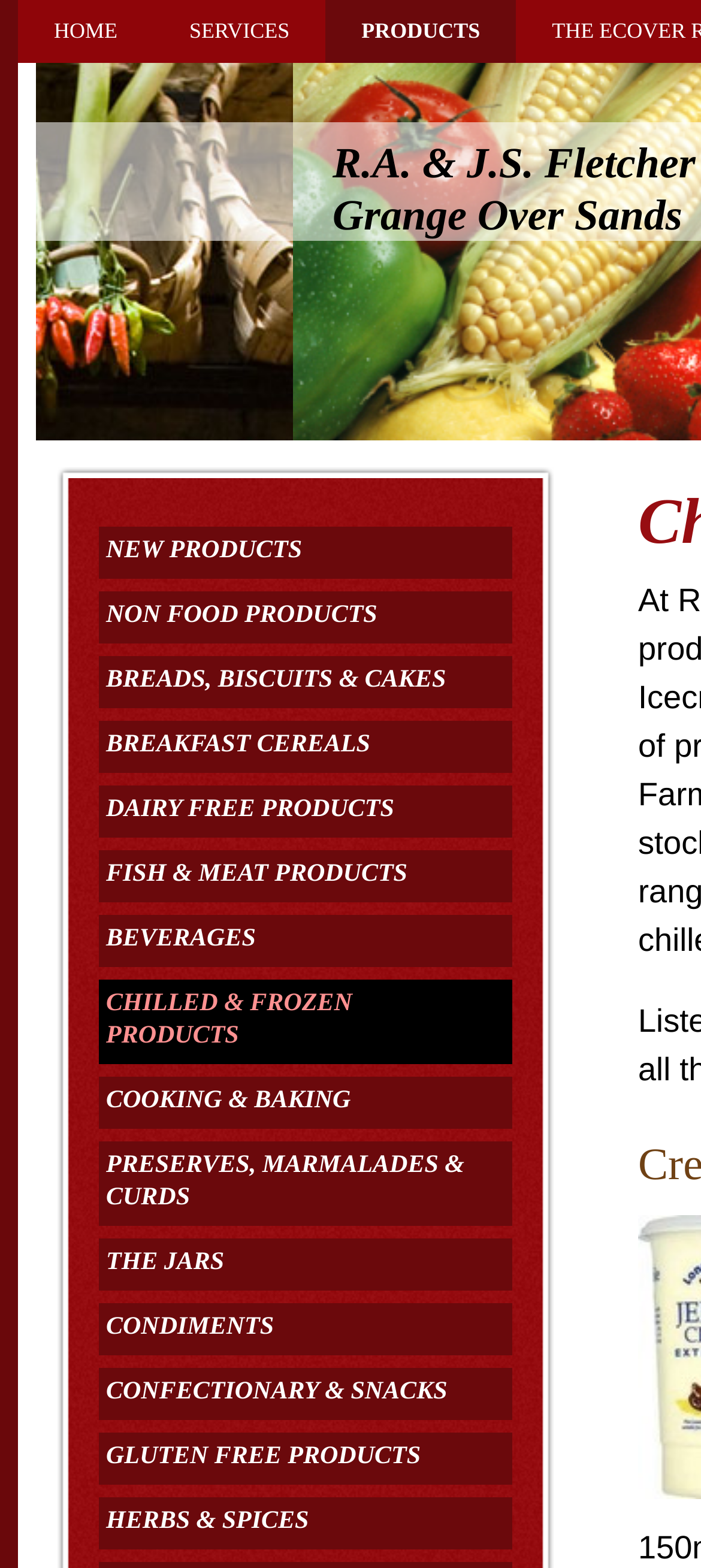Please identify the bounding box coordinates of where to click in order to follow the instruction: "go to home page".

[0.026, 0.0, 0.219, 0.04]